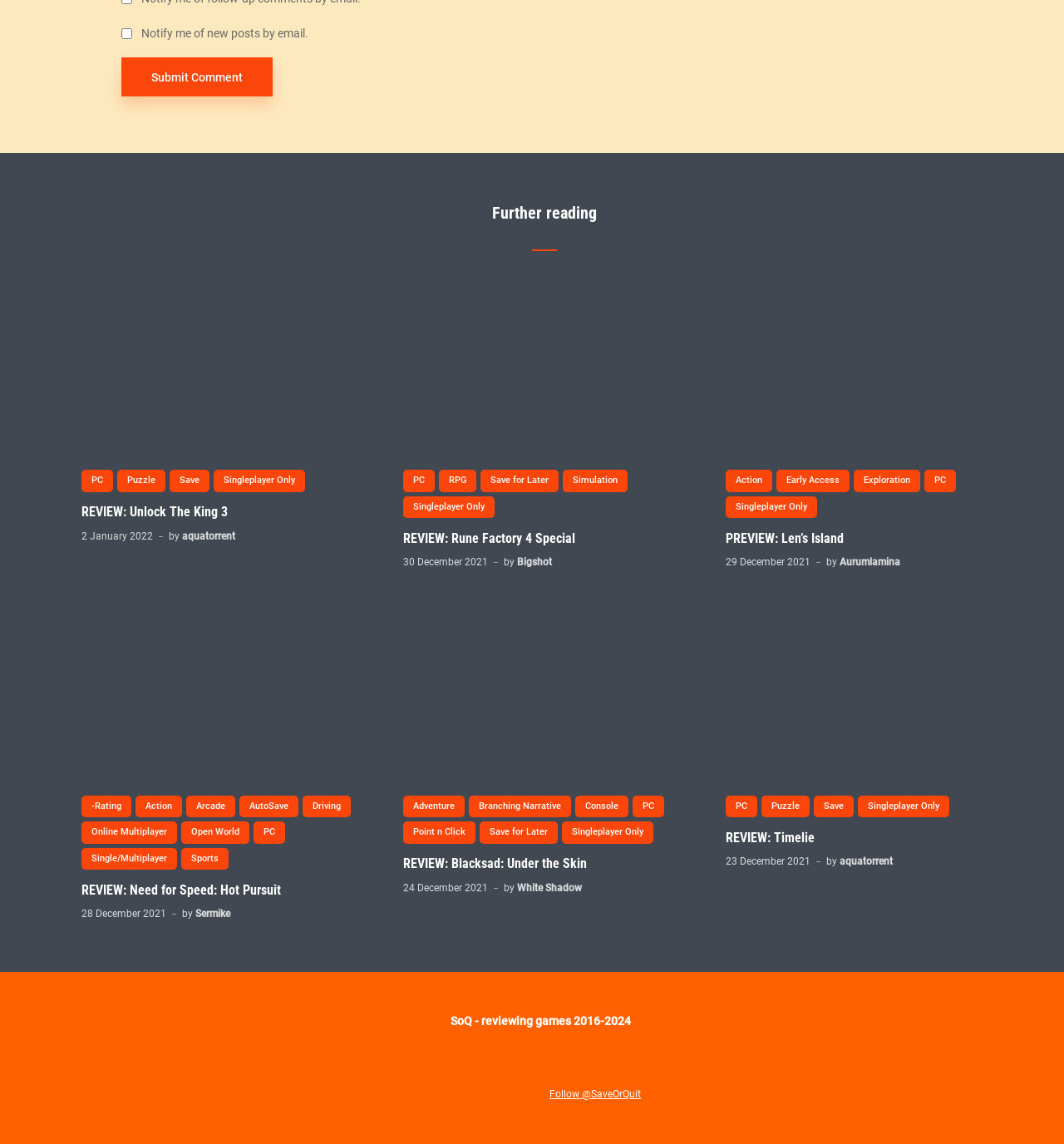Utilize the details in the image to thoroughly answer the following question: What is the genre of the game 'Need for Speed: Hot Pursuit'?

I found the article with the heading 'REVIEW: Need for Speed: Hot Pursuit' and it has a link 'Sports' which indicates the genre of the game.